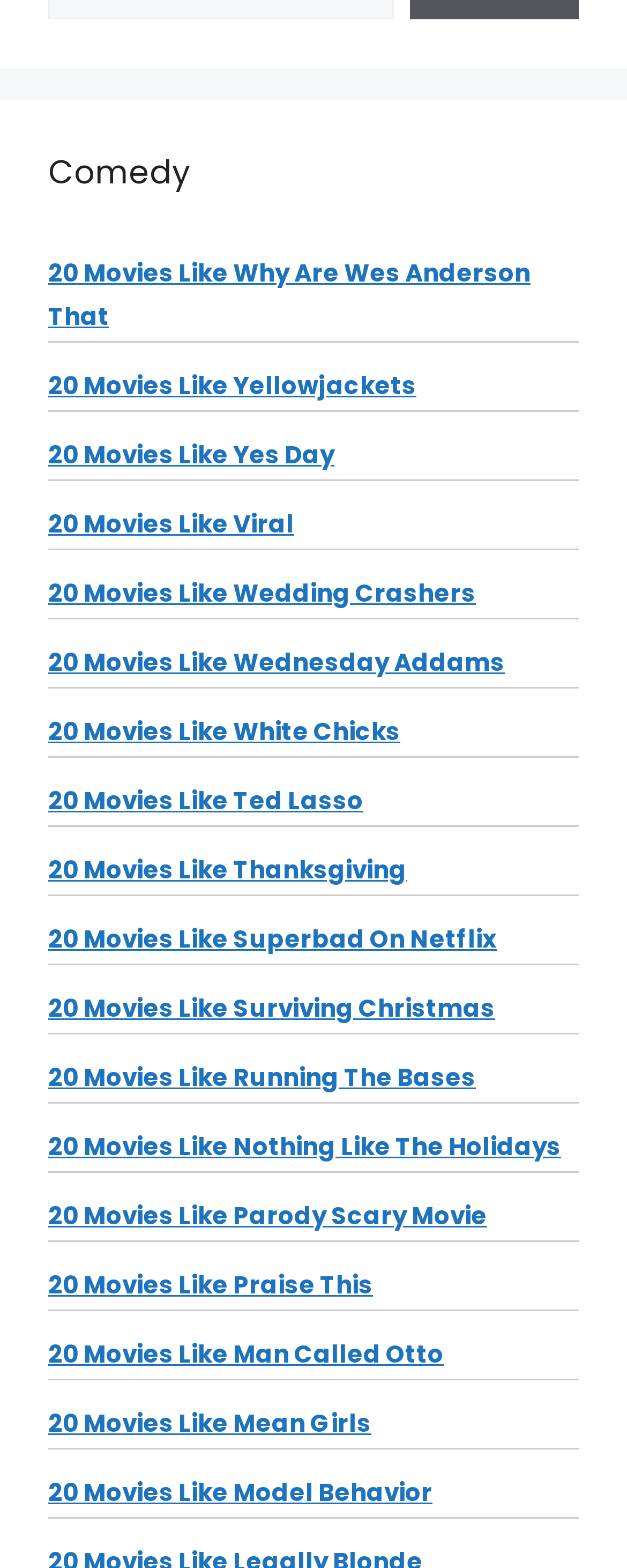What is the theme of the movies listed?
Using the image, give a concise answer in the form of a single word or short phrase.

Holiday and relationships